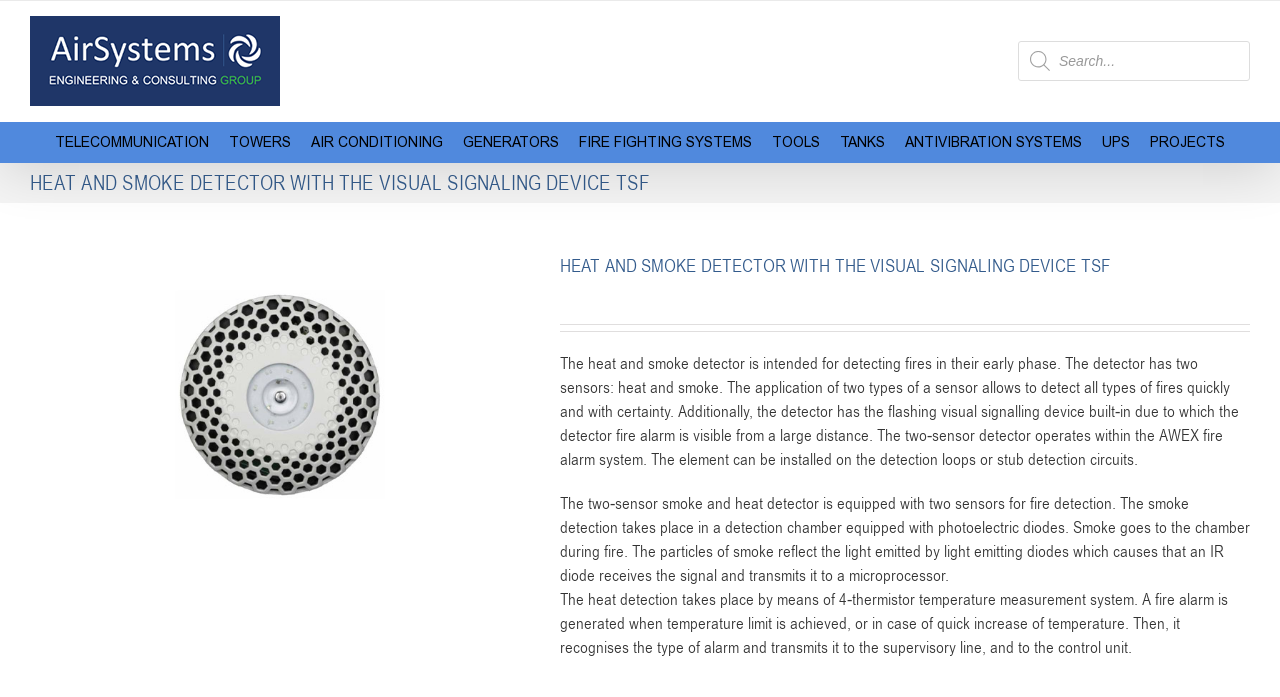Determine the bounding box coordinates of the region to click in order to accomplish the following instruction: "Click the AirSystems.ge Logo". Provide the coordinates as four float numbers between 0 and 1, specifically [left, top, right, bottom].

[0.023, 0.023, 0.219, 0.152]